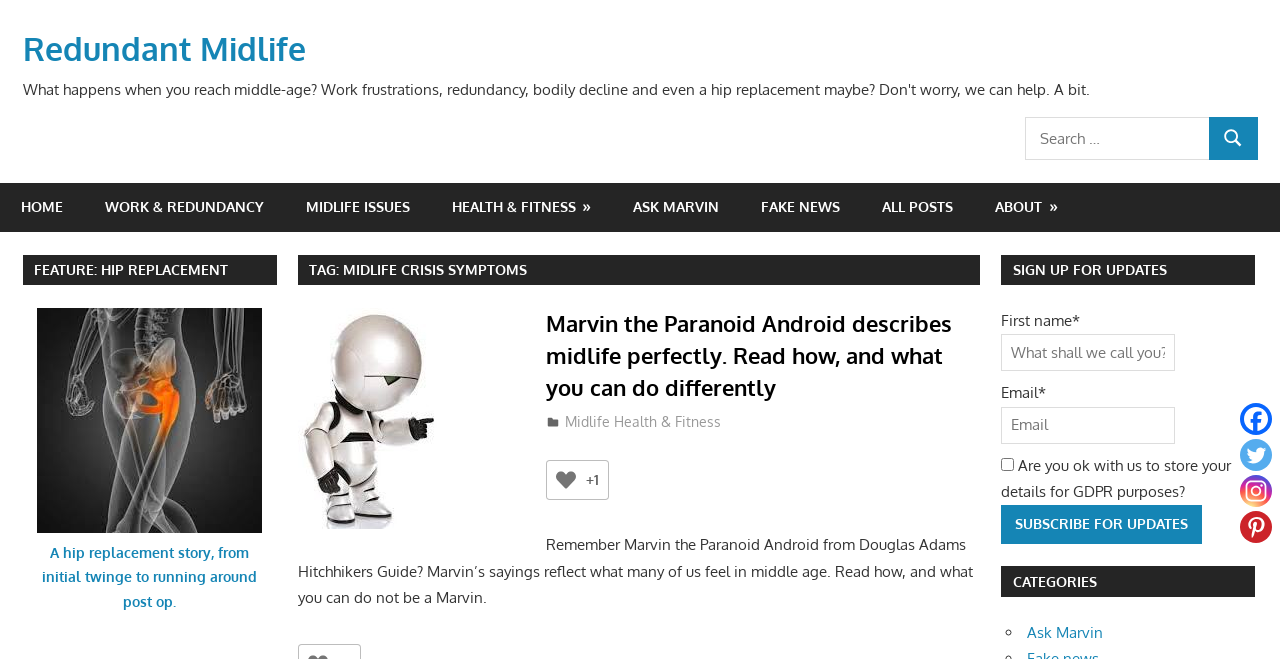Can you provide the bounding box coordinates for the element that should be clicked to implement the instruction: "Click the 'January 1st 2024' link"?

None